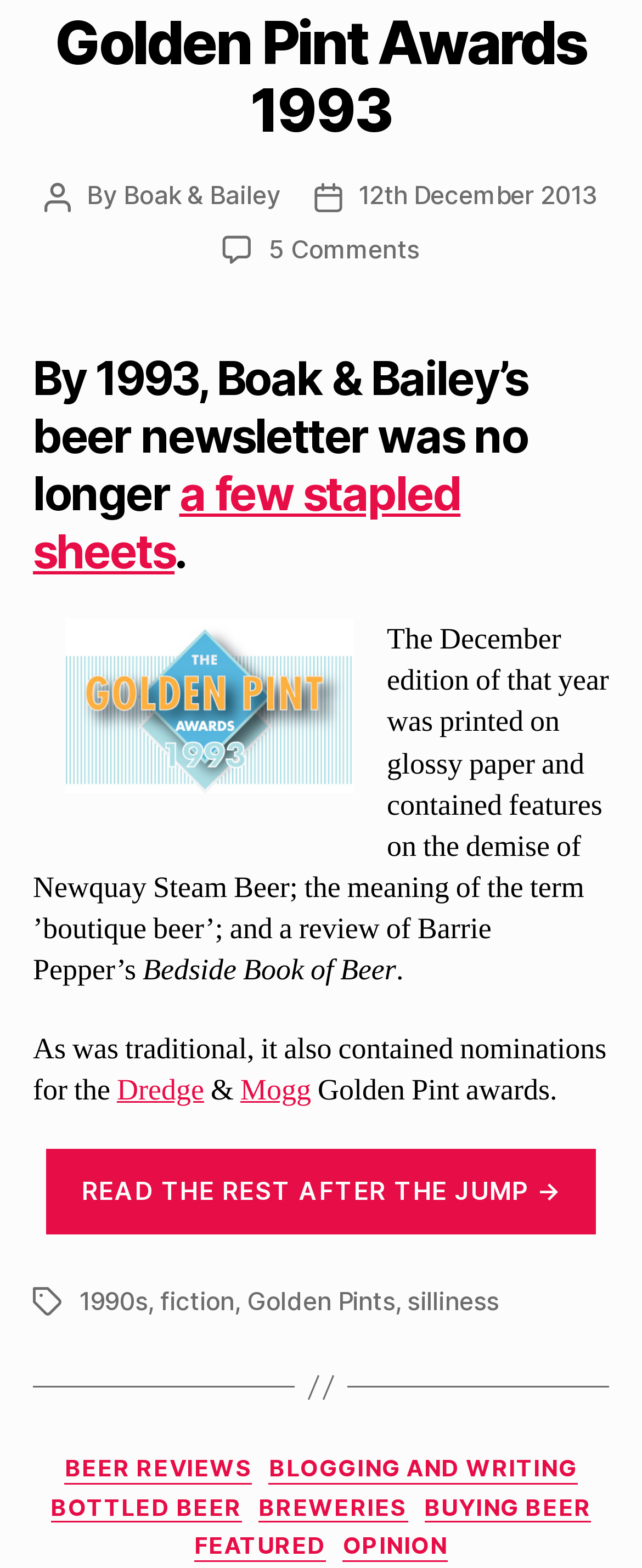Please reply to the following question with a single word or a short phrase:
What is the format of the December edition of the beer newsletter?

Glossy paper